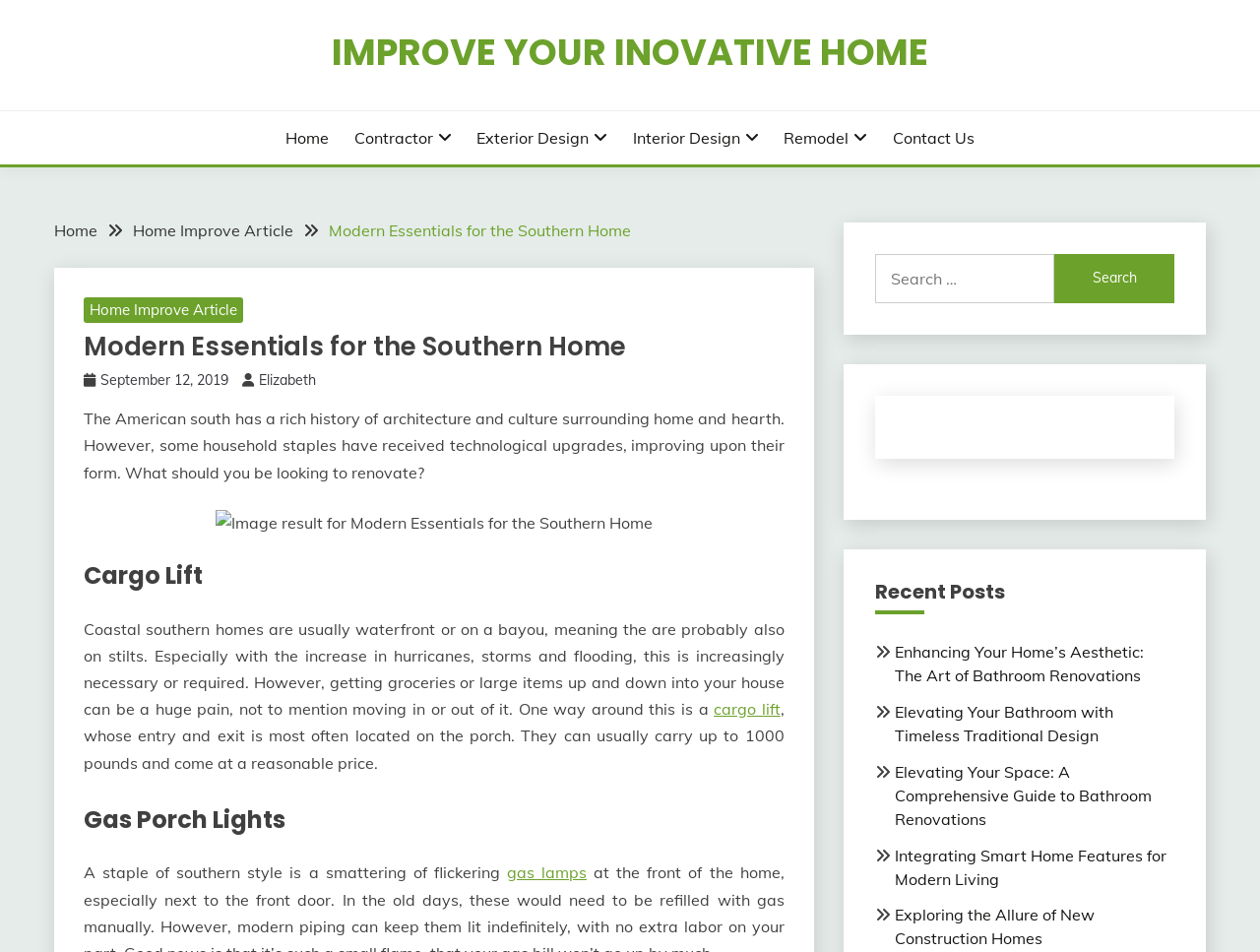Provide a one-word or one-phrase answer to the question:
What is the topic of the article?

Southern Home